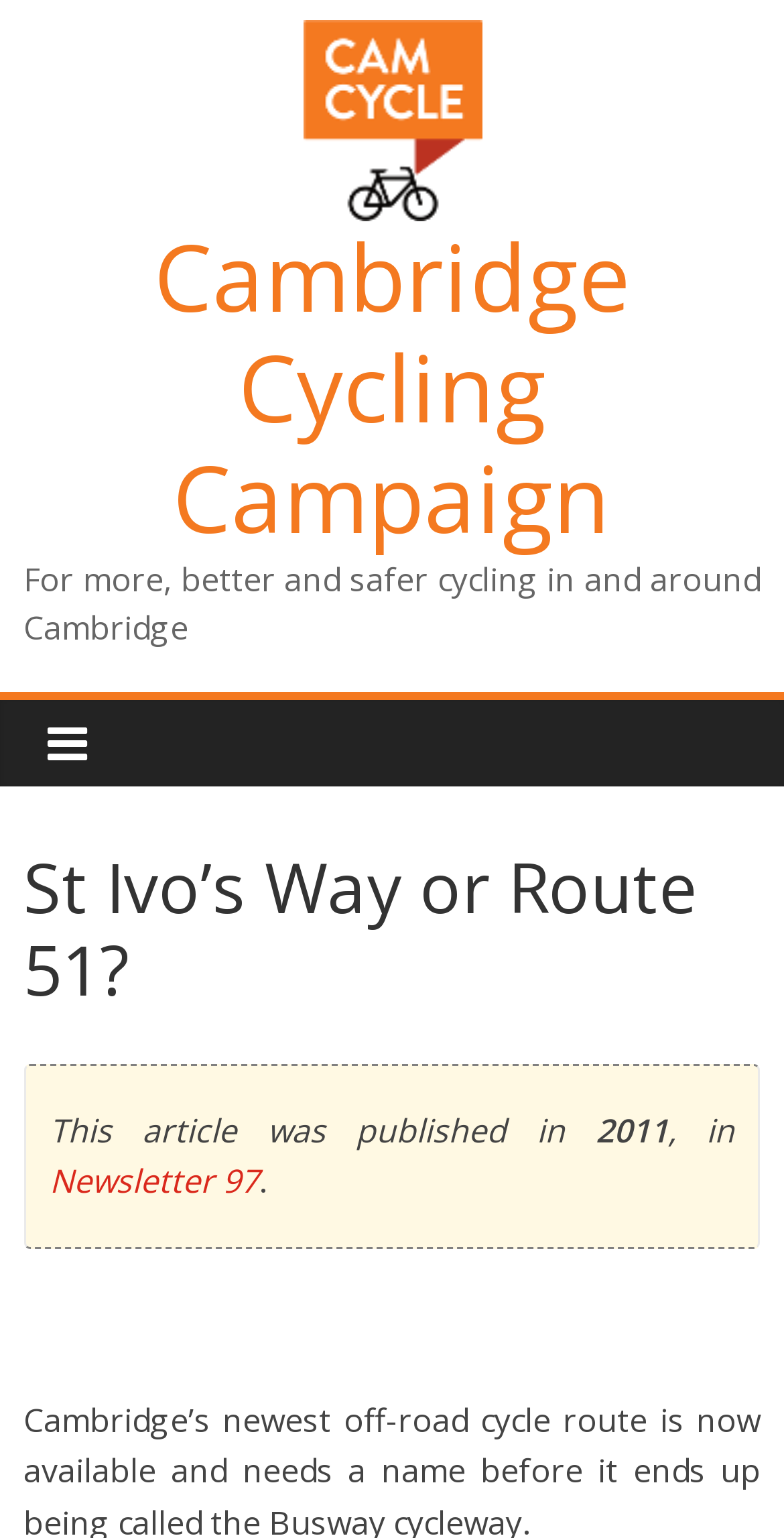Reply to the question with a brief word or phrase: What is the name of the newsletter?

Newsletter 97